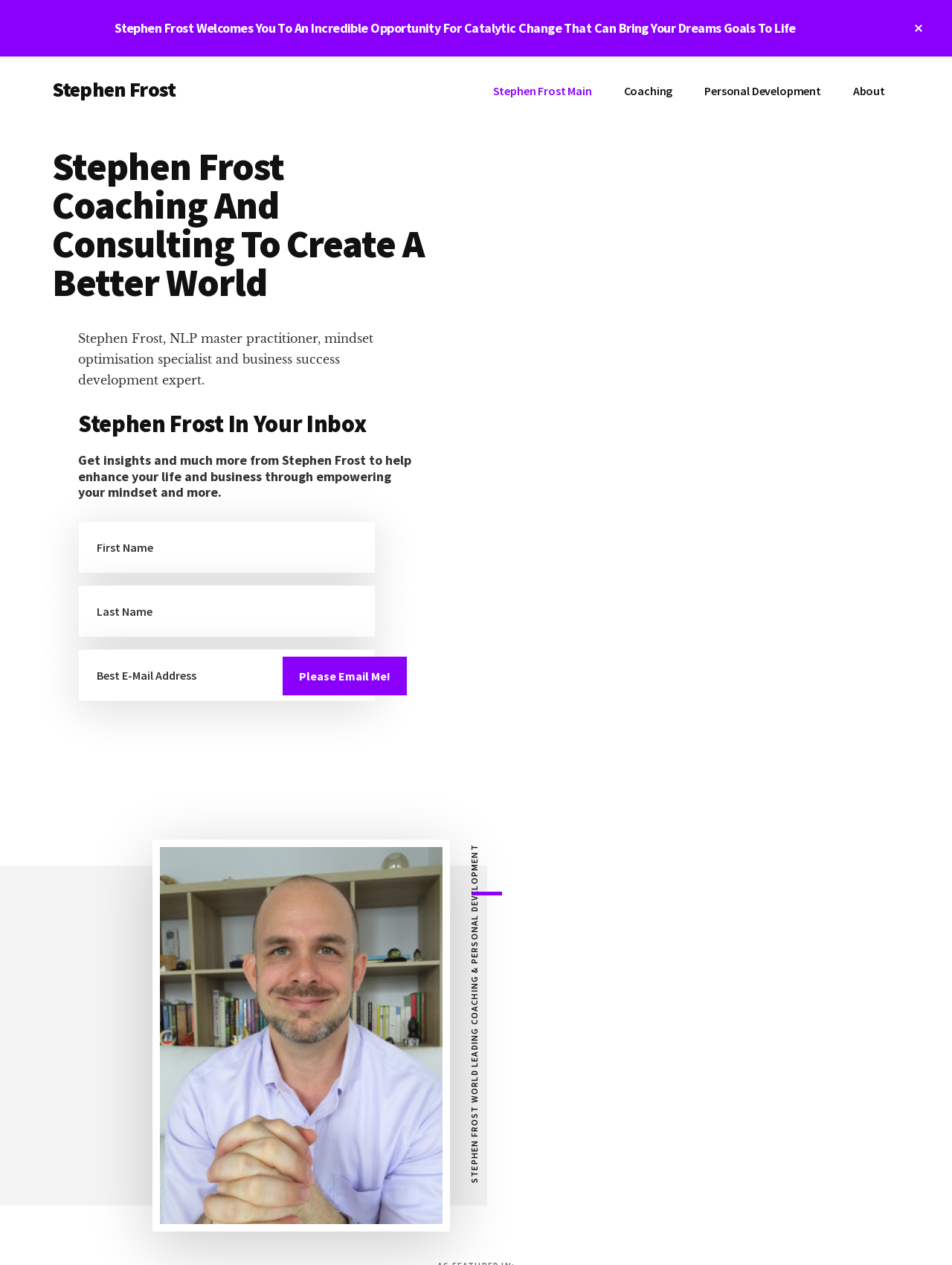Answer the question below in one word or phrase:
What is the topic of the newsletter?

Empowering mindset